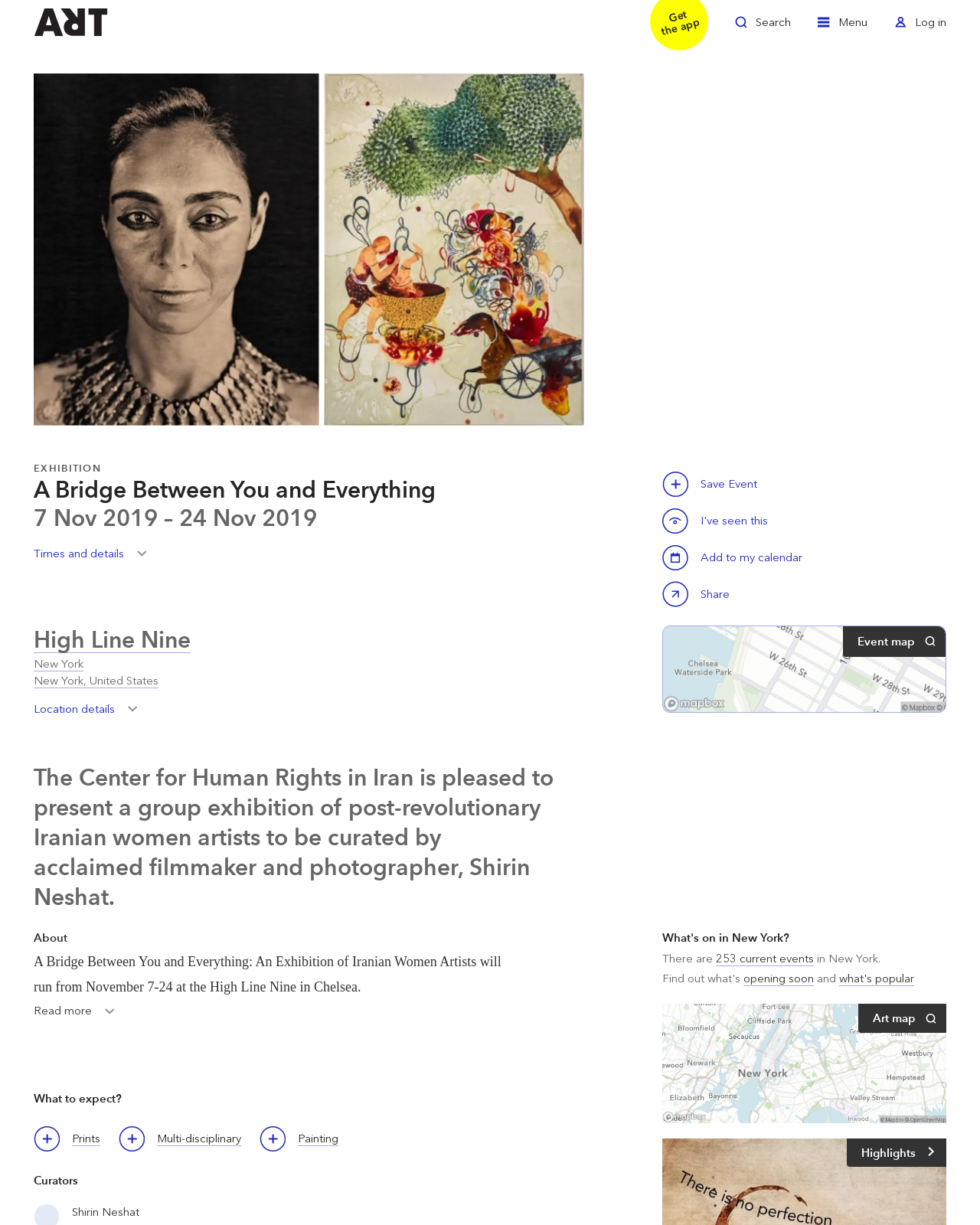Determine the bounding box coordinates for the clickable element required to fulfill the instruction: "View the location map". Provide the coordinates as four float numbers between 0 and 1, i.e., [left, top, right, bottom].

[0.676, 0.819, 0.966, 0.917]